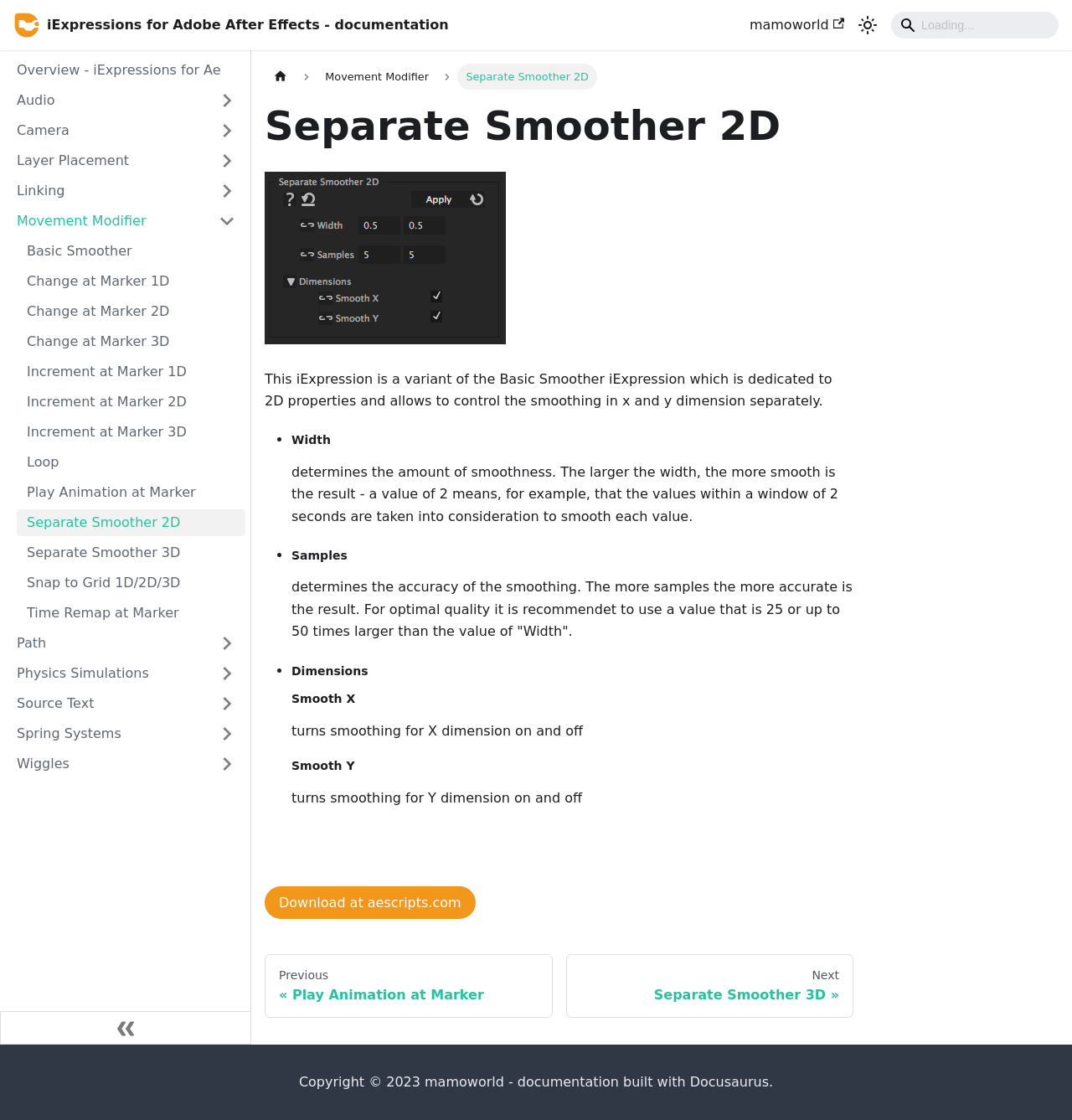What is the recommended value for 'Samples'?
Analyze the screenshot and provide a detailed answer to the question.

According to the text description, for optimal quality, it is recommended to use a value for 'Samples' that is 25 or up to 50 times larger than the value of 'Width'.